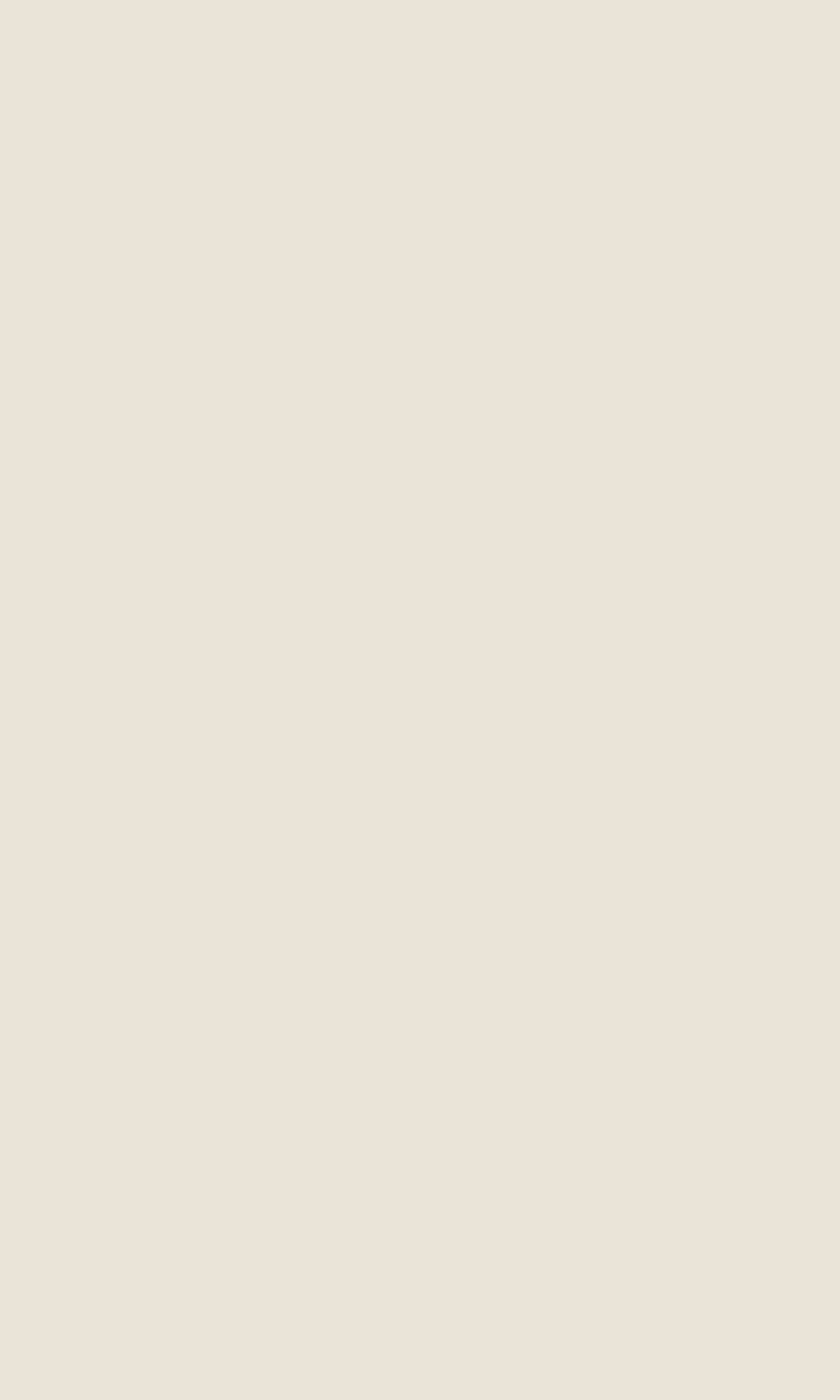Using the format (top-left x, top-left y, bottom-right x, bottom-right y), and given the element description, identify the bounding box coordinates within the screenshot: Area rugs and mats

None